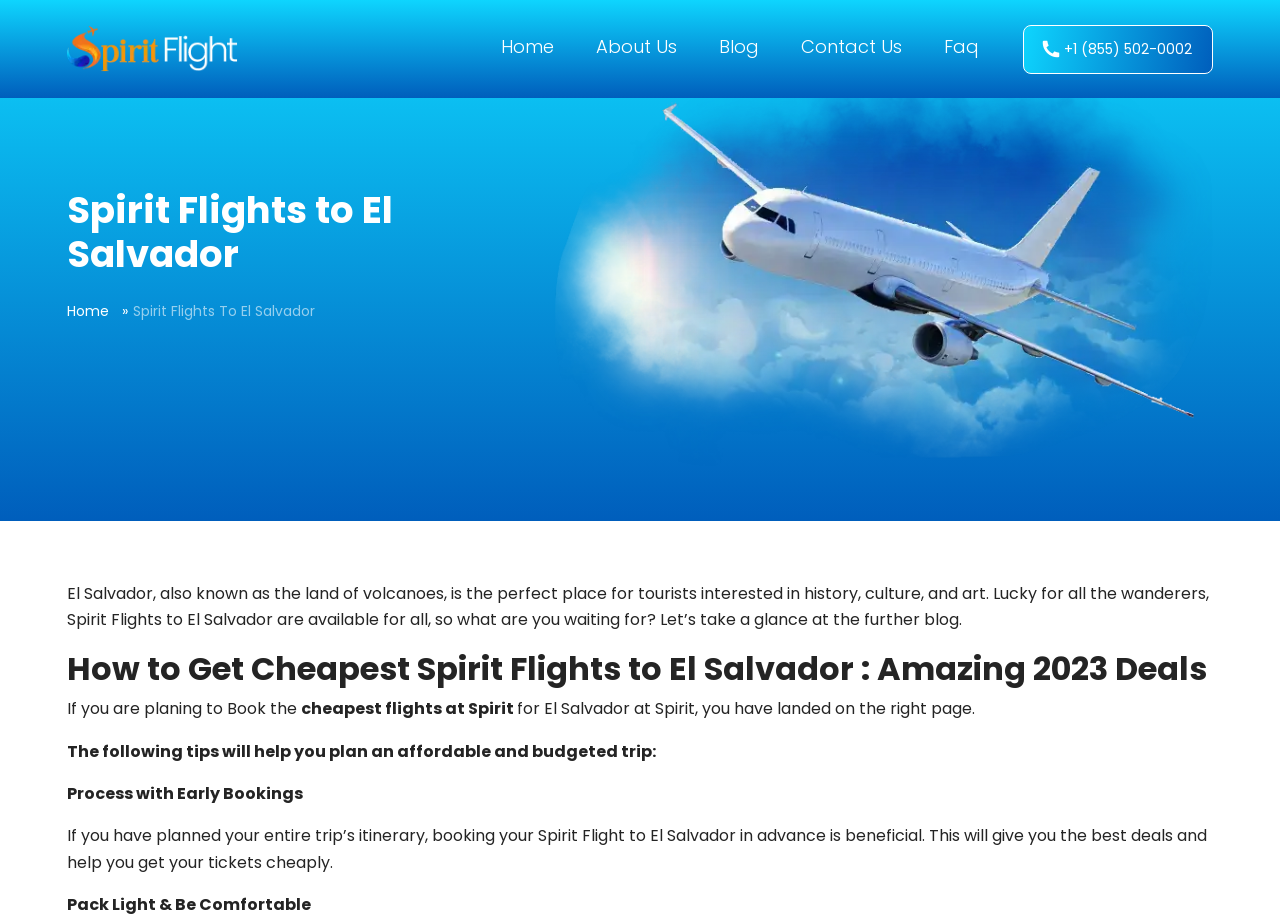Please specify the coordinates of the bounding box for the element that should be clicked to carry out this instruction: "Read more about cheapest flights at Spirit". The coordinates must be four float numbers between 0 and 1, formatted as [left, top, right, bottom].

[0.235, 0.761, 0.402, 0.786]